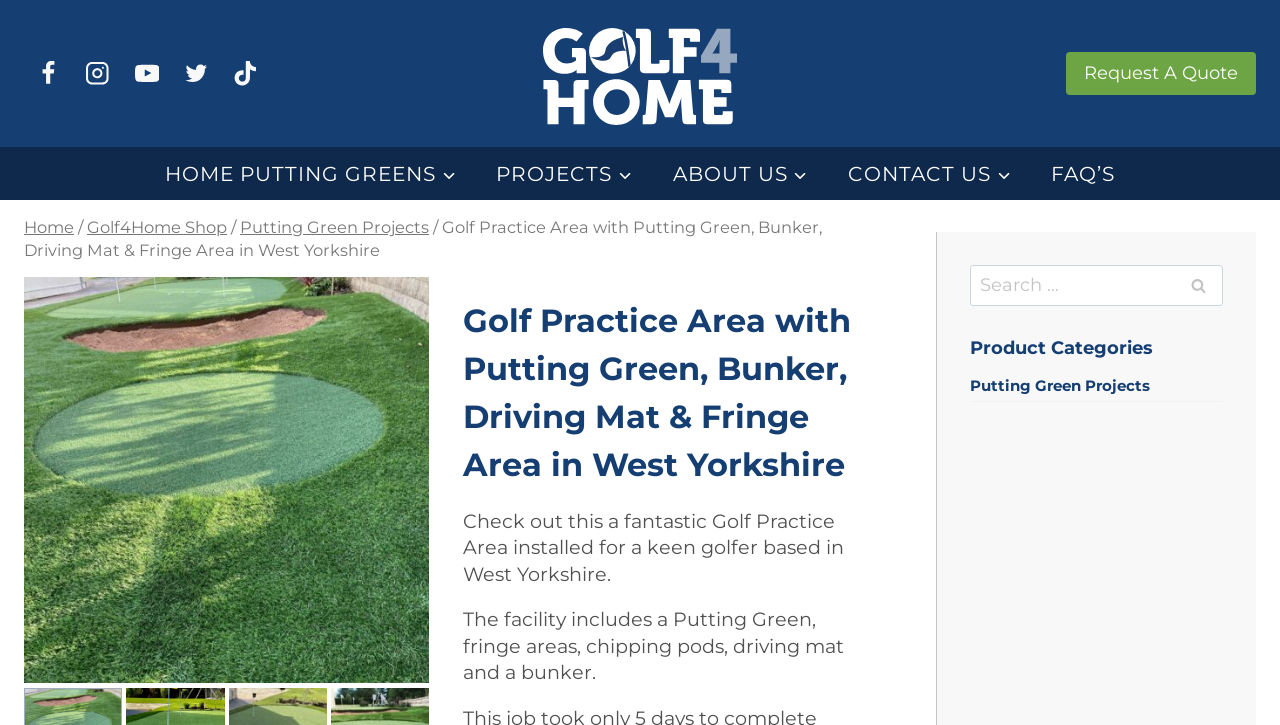Locate the bounding box coordinates for the element described below: "title="244342799_260186996110917_2643018090406486585_n"". The coordinates must be four float values between 0 and 1, formatted as [left, top, right, bottom].

[0.019, 0.382, 0.335, 0.942]